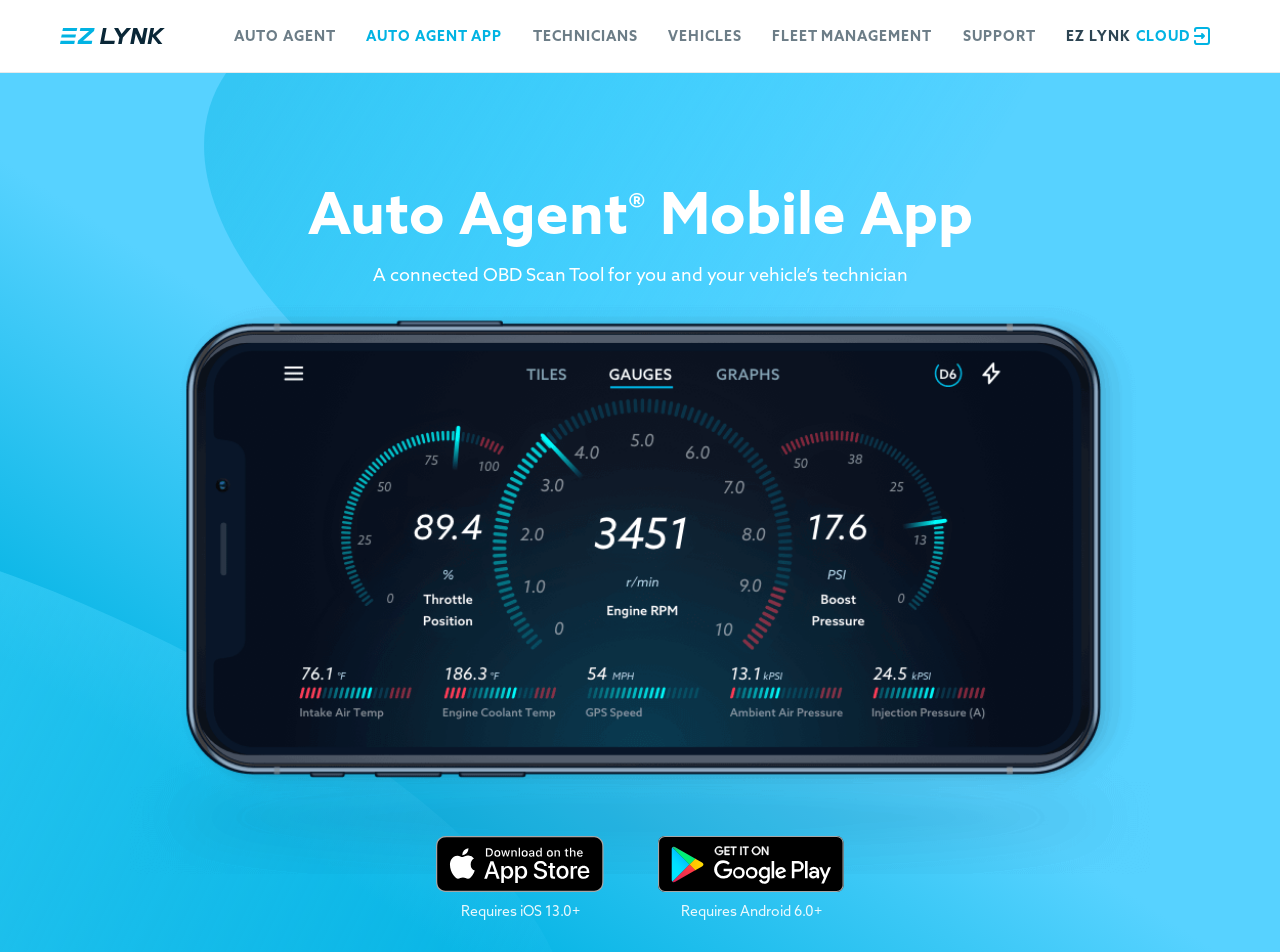Determine the bounding box coordinates for the area that needs to be clicked to fulfill this task: "Click on the link to read the article about CM Mann leaving for Delhi". The coordinates must be given as four float numbers between 0 and 1, i.e., [left, top, right, bottom].

None